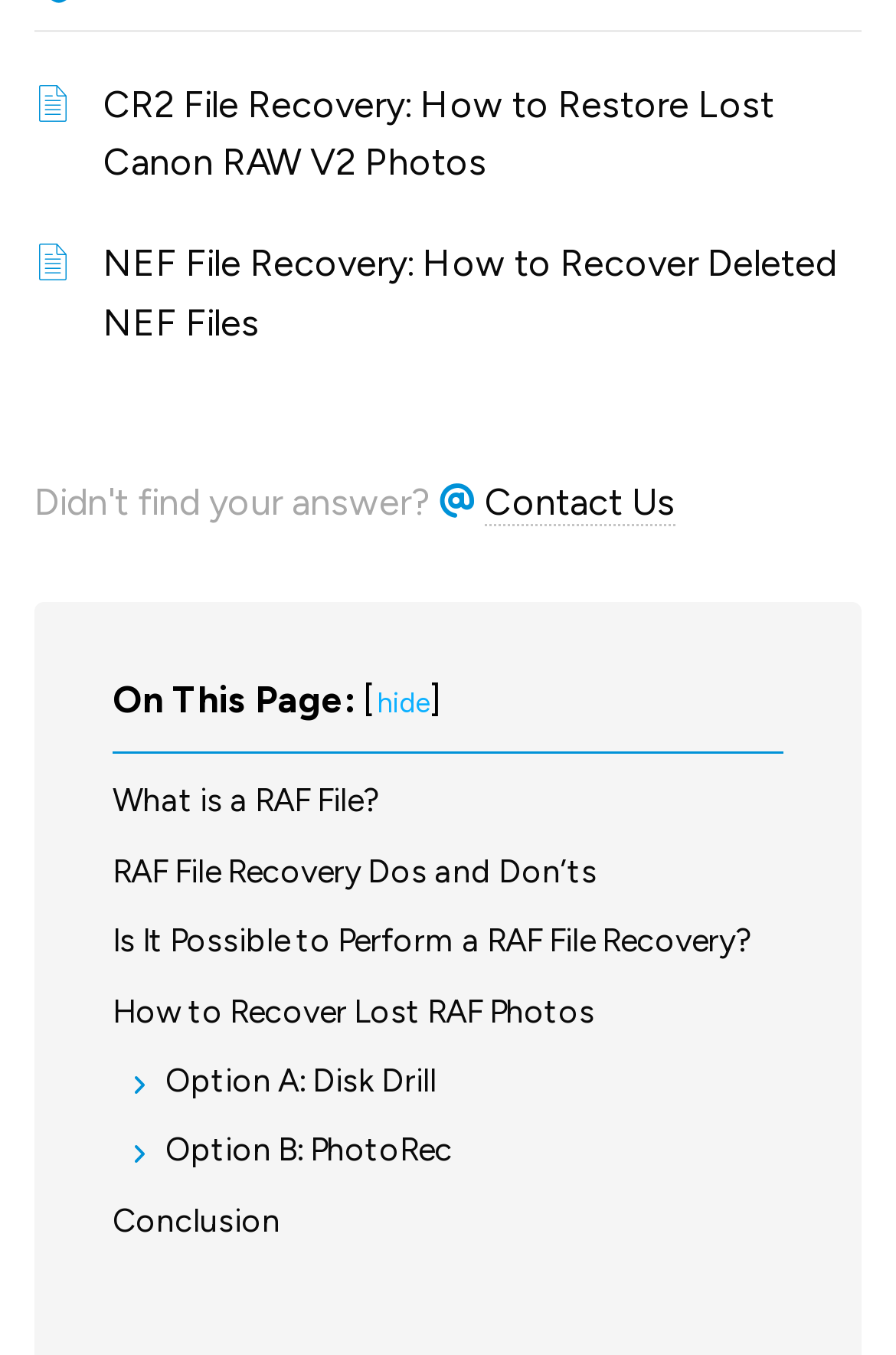Please identify the bounding box coordinates of the clickable area that will allow you to execute the instruction: "Click on CR2 File Recovery link".

[0.038, 0.042, 0.962, 0.151]